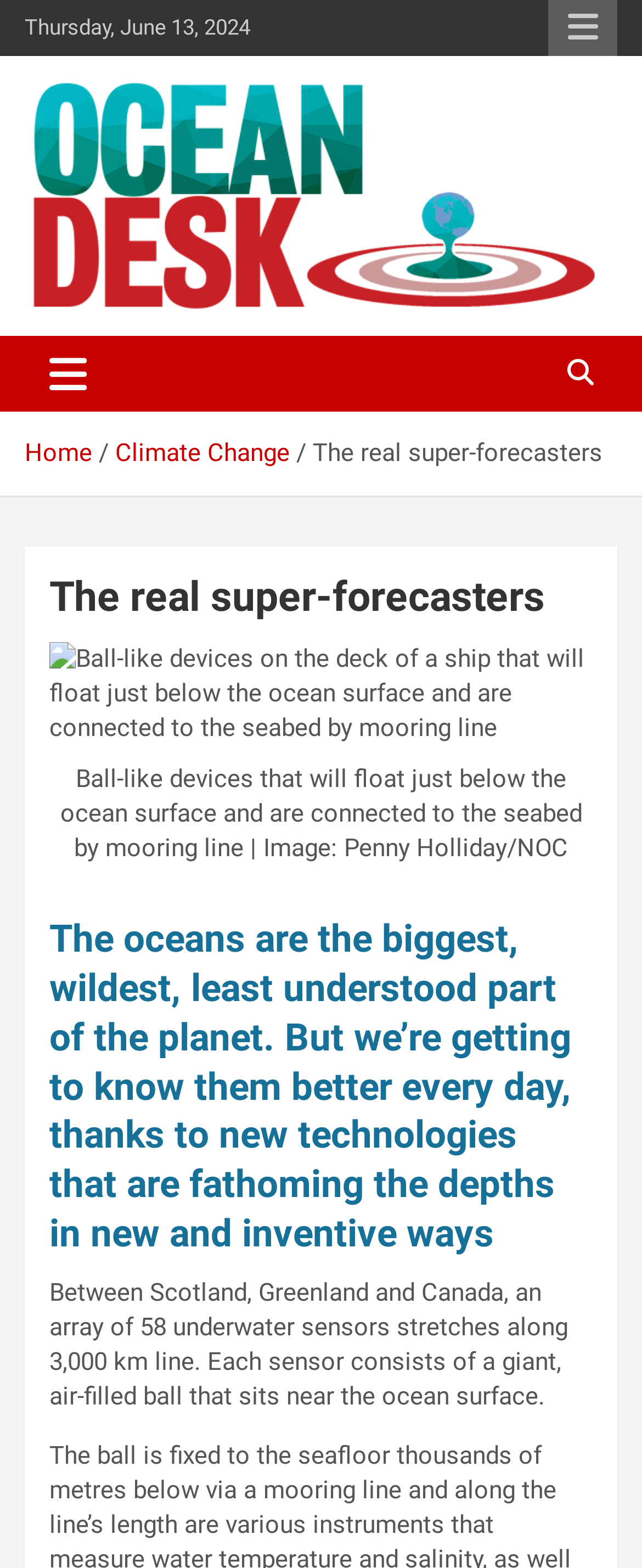What is the purpose of the underwater sensors?
Provide a detailed and extensive answer to the question.

The purpose of the underwater sensors can be inferred from the context of the webpage, which discusses new technologies that are helping us to better understand the oceans. The sensors are part of an array that stretches along a 3,000 km line, suggesting that they are used to gather data about the ocean depths.